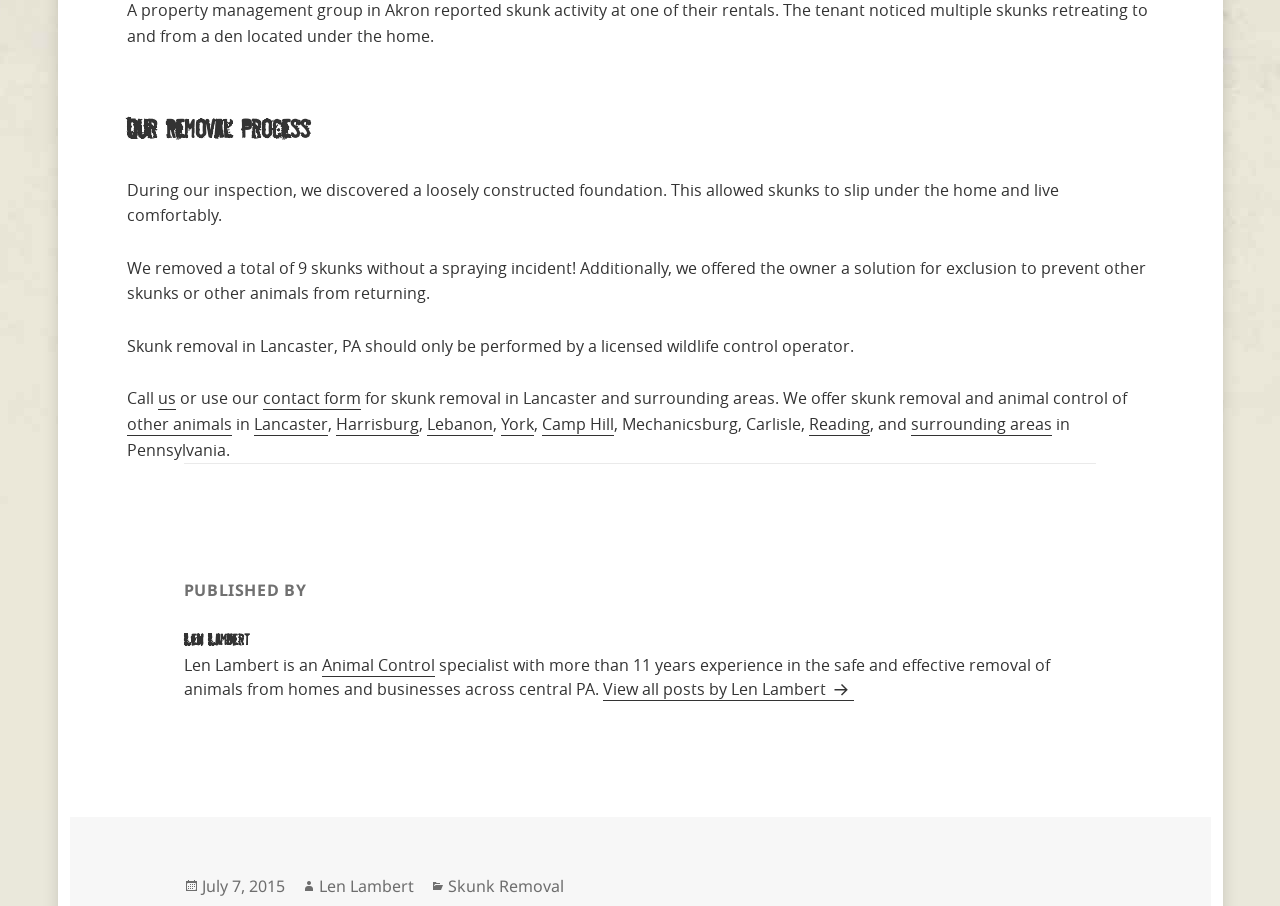Can you determine the bounding box coordinates of the area that needs to be clicked to fulfill the following instruction: "View all posts by Len Lambert"?

[0.471, 0.749, 0.667, 0.774]